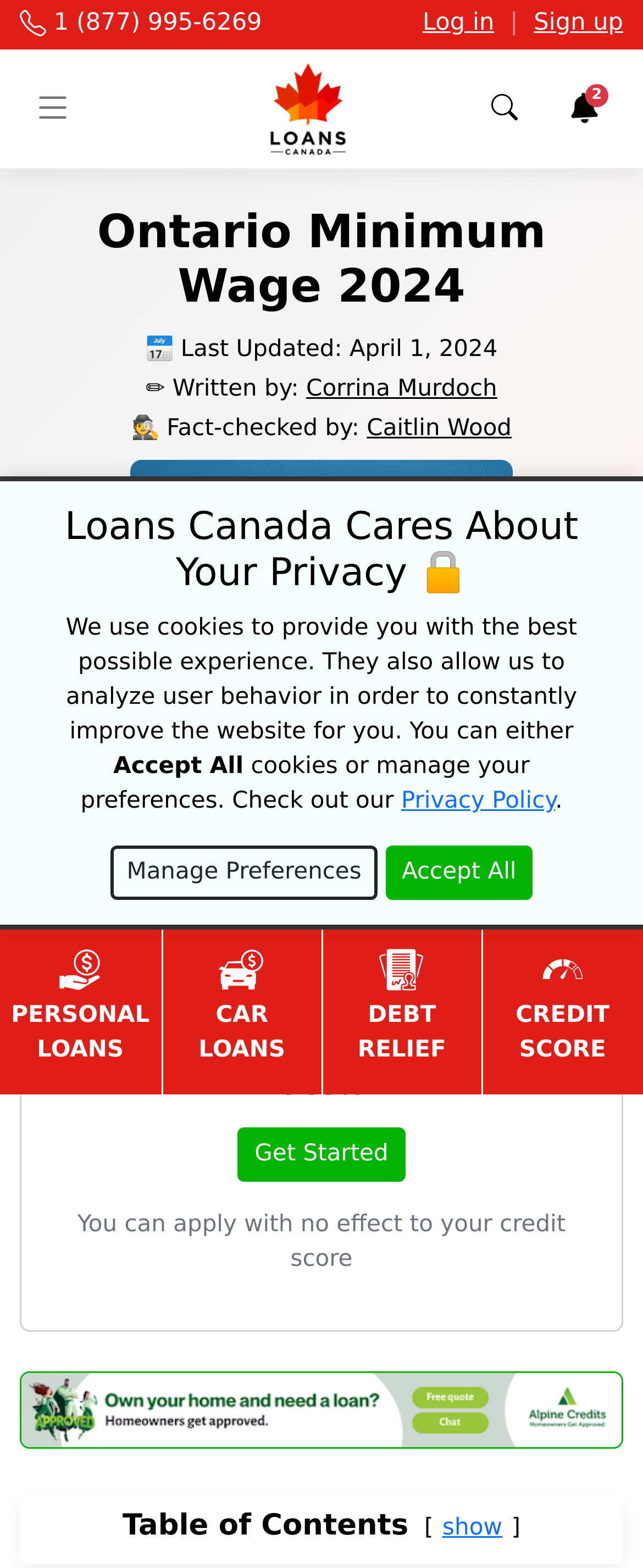Please provide a comprehensive response to the question below by analyzing the image: 
What is the topic of the article below the main heading?

I found the topic of the article by looking at the main content area, where I saw a link with the text 'Minimum Wage Guide'. This suggests that the article is a guide to minimum wage.